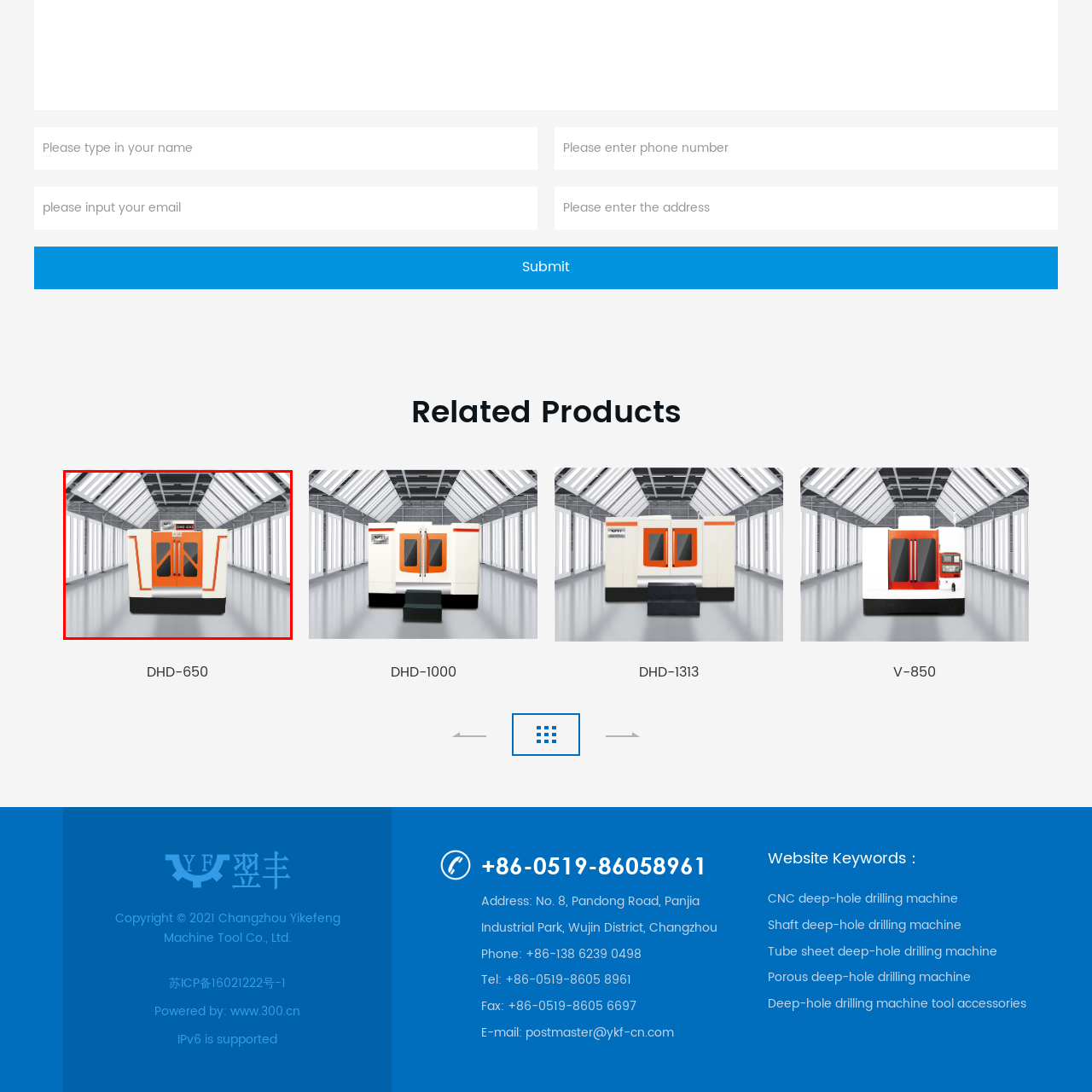What is the model of the subway train car?
Inspect the image area outlined by the red bounding box and deliver a detailed response to the question, based on the elements you observe.

The model of the subway train car can be directly read from the text displayed at the top of the train, which is identified as 'DHD-650' in the caption.